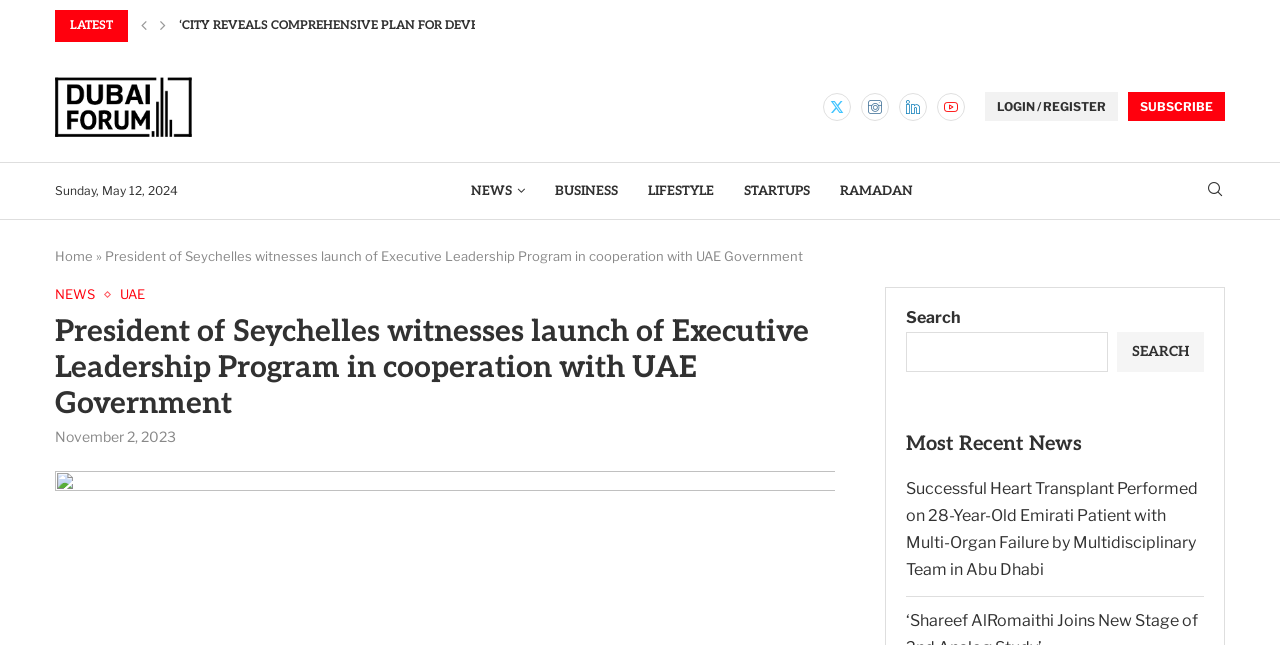Can you specify the bounding box coordinates of the area that needs to be clicked to fulfill the following instruction: "Login or register"?

[0.77, 0.143, 0.873, 0.188]